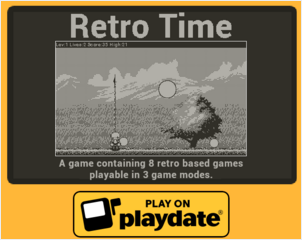Offer a detailed narrative of the image.

The image prominently features the title "Retro Time" in bold lettering, set against a vibrant yellow background. Below the title is a retro-styled game interface that visually represents the gameplay experience, showcasing classic pixel art graphics that evoke nostalgia for vintage gaming. The screen displays gameplay elements, including characters and objects, indicative of the eight retro-based games available within this title.

Accompanying the game interface is a tagline: "A game containing 8 retro based games playable in 3 game modes," highlighting the diverse gaming experience offered. At the bottom of the image, there is a call to action that invites players to "Play on Playdate," promoting the game’s availability on the Playdate gaming console. This mix of appealing visuals and informative text emphasizes both the nostalgia and the fun of retro gaming.